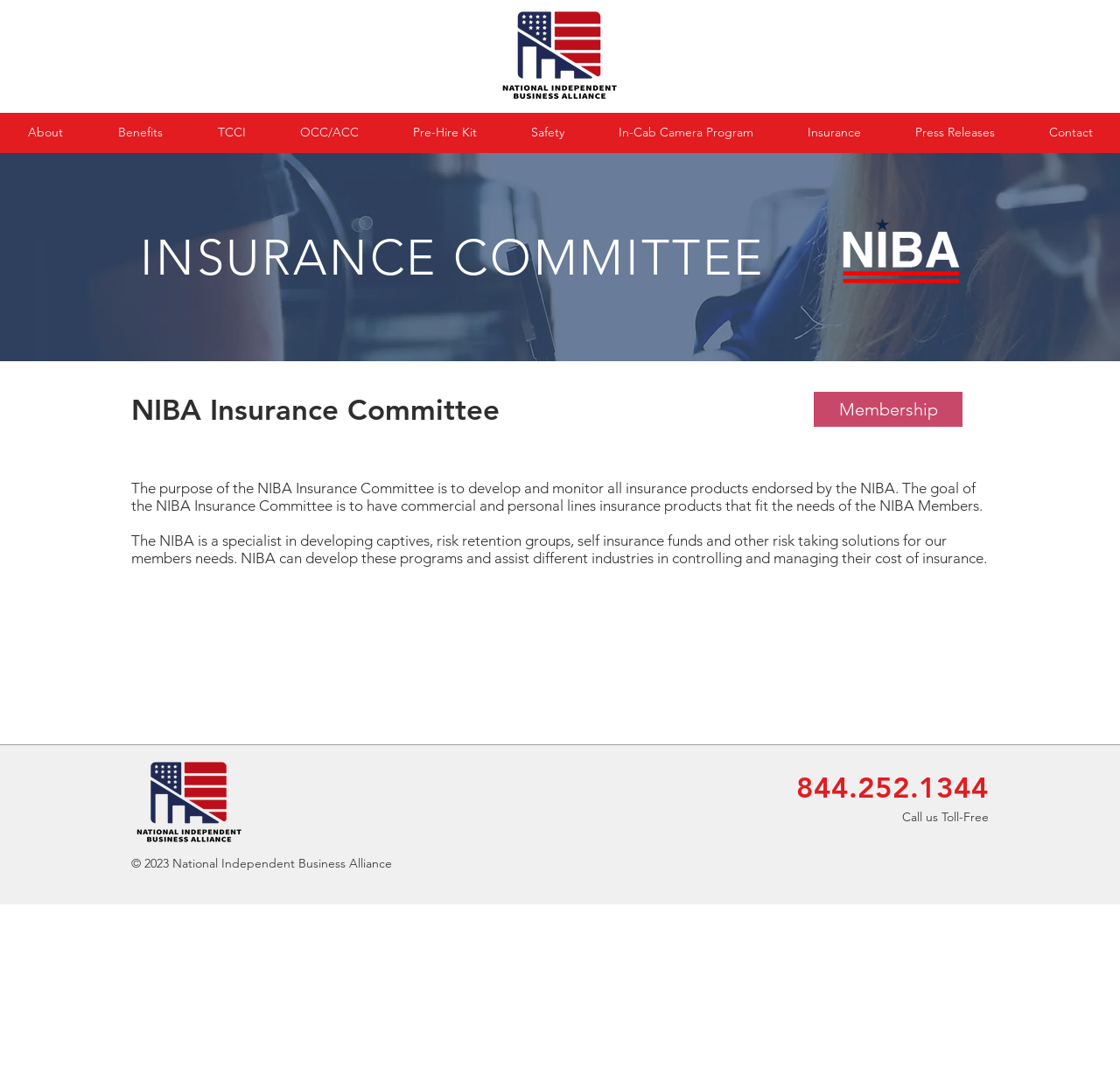Determine the bounding box coordinates of the region that needs to be clicked to achieve the task: "View Insurance information".

[0.697, 0.11, 0.793, 0.137]